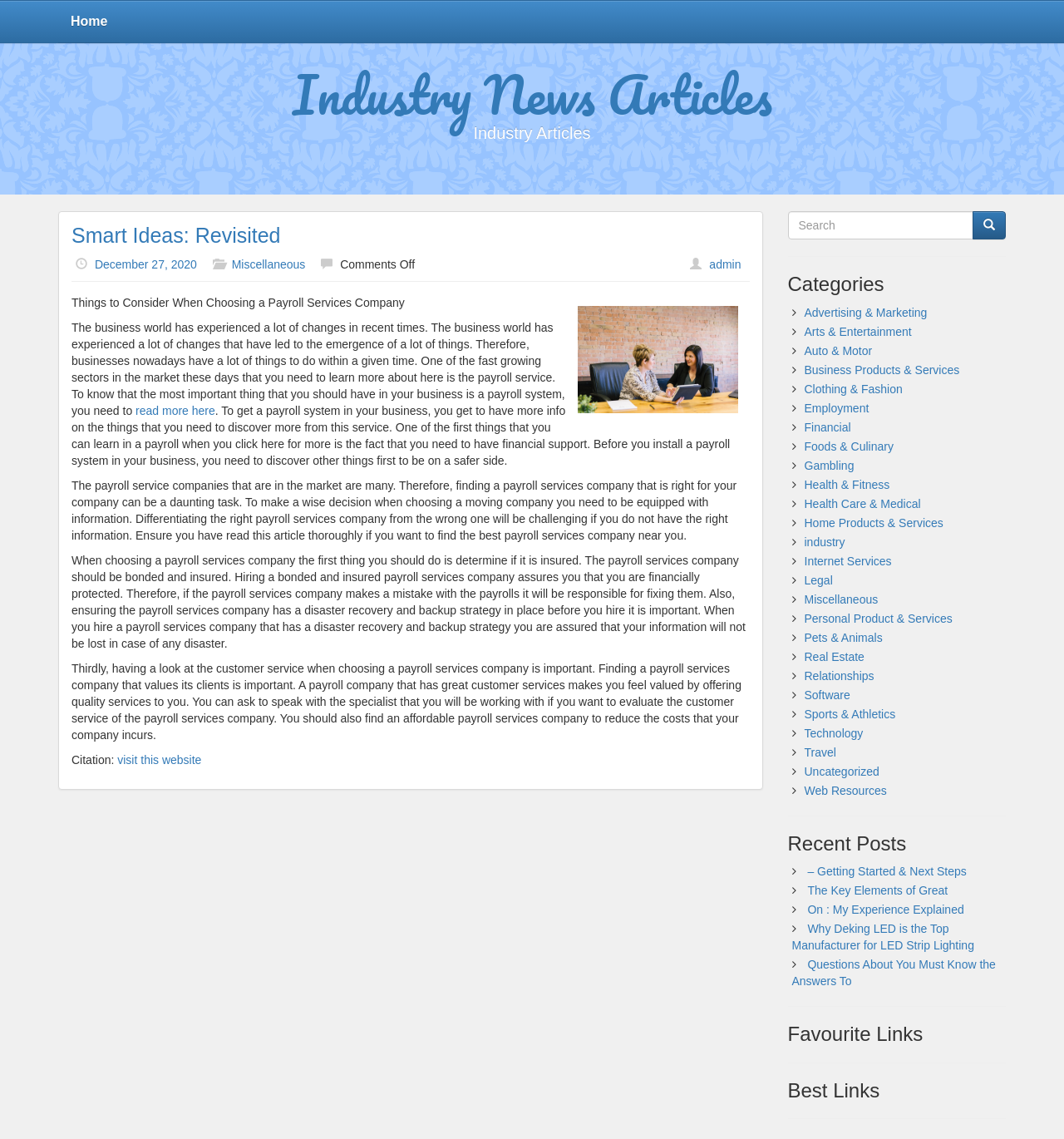How many categories are listed on the webpage?
Based on the image, answer the question with as much detail as possible.

The categories are listed under the heading 'Categories' and there are 24 links listed, each representing a different category.